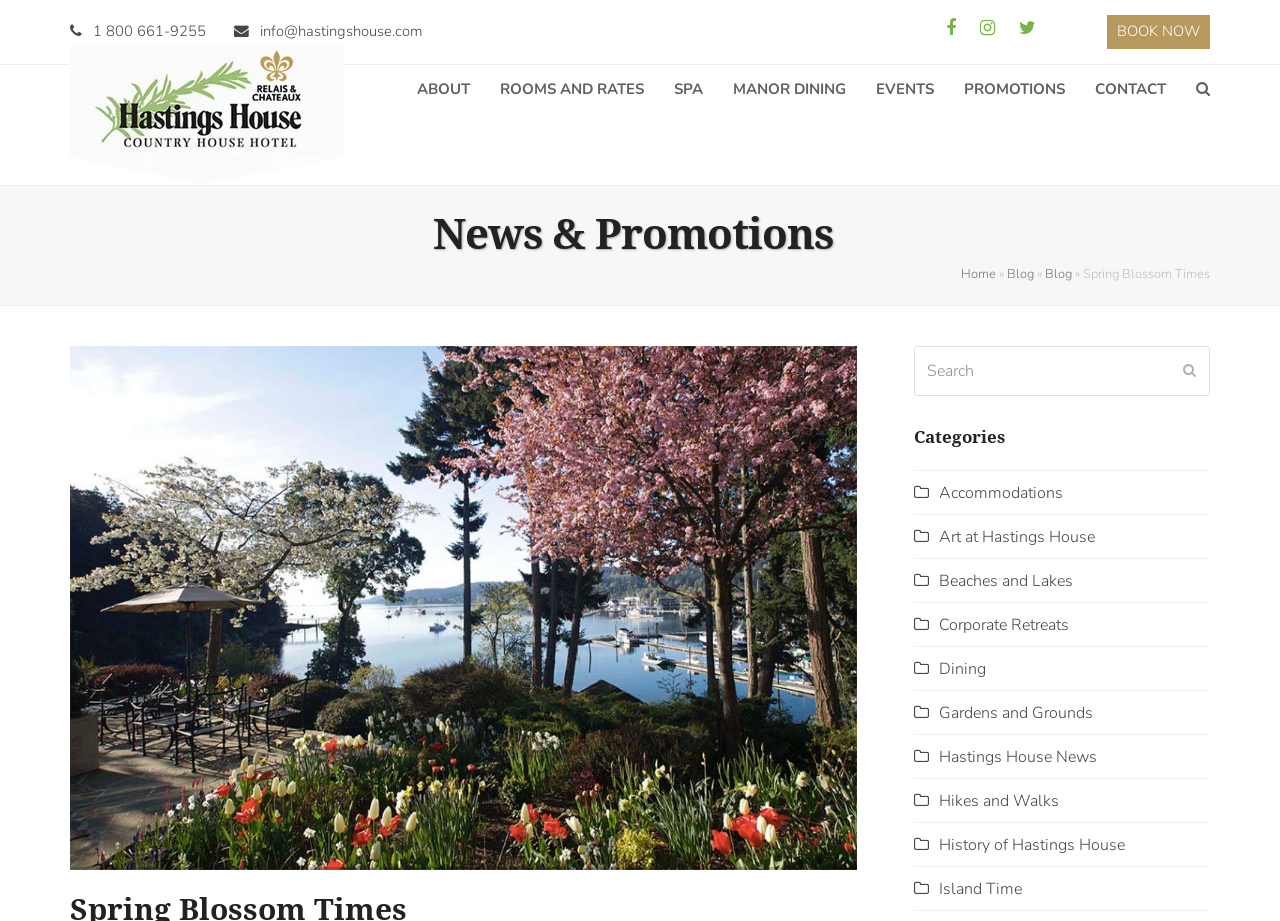Find the bounding box of the web element that fits this description: "Advertising".

None